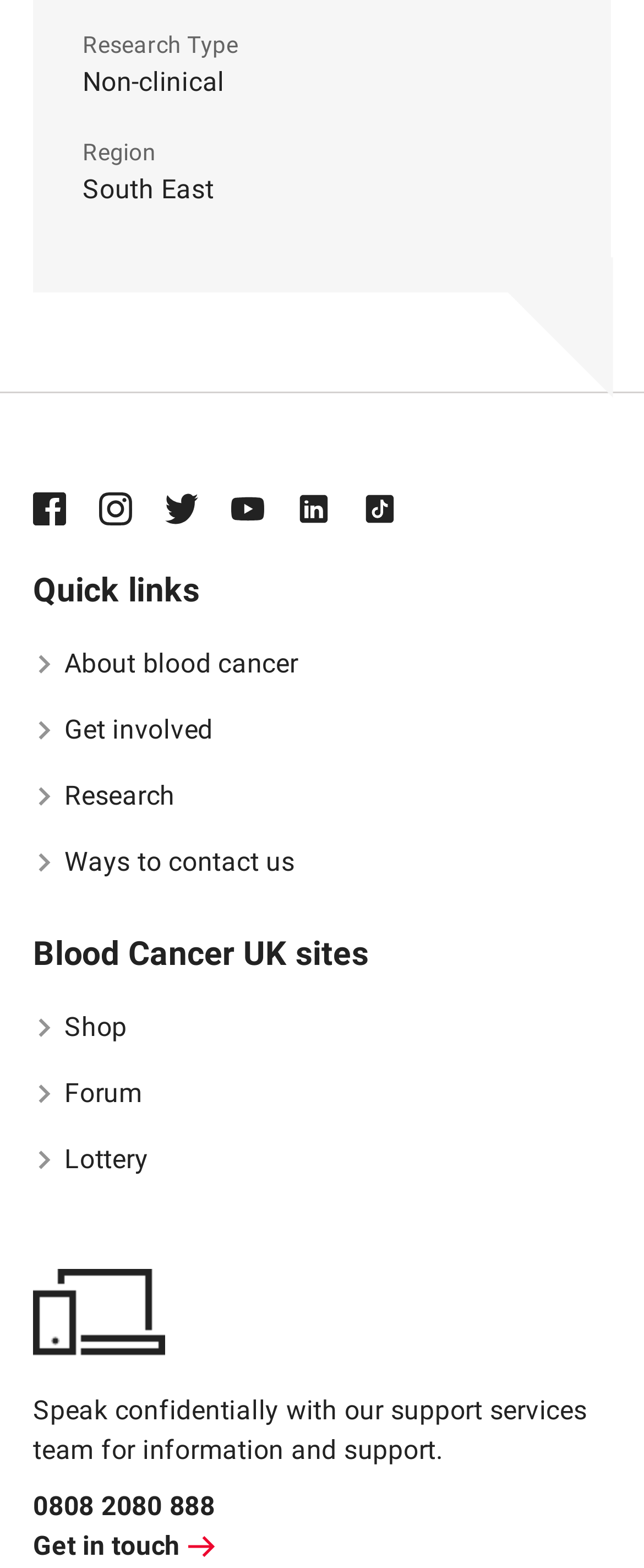Extract the bounding box coordinates for the HTML element that matches this description: "Get involved". The coordinates should be four float numbers between 0 and 1, i.e., [left, top, right, bottom].

[0.051, 0.445, 0.949, 0.487]